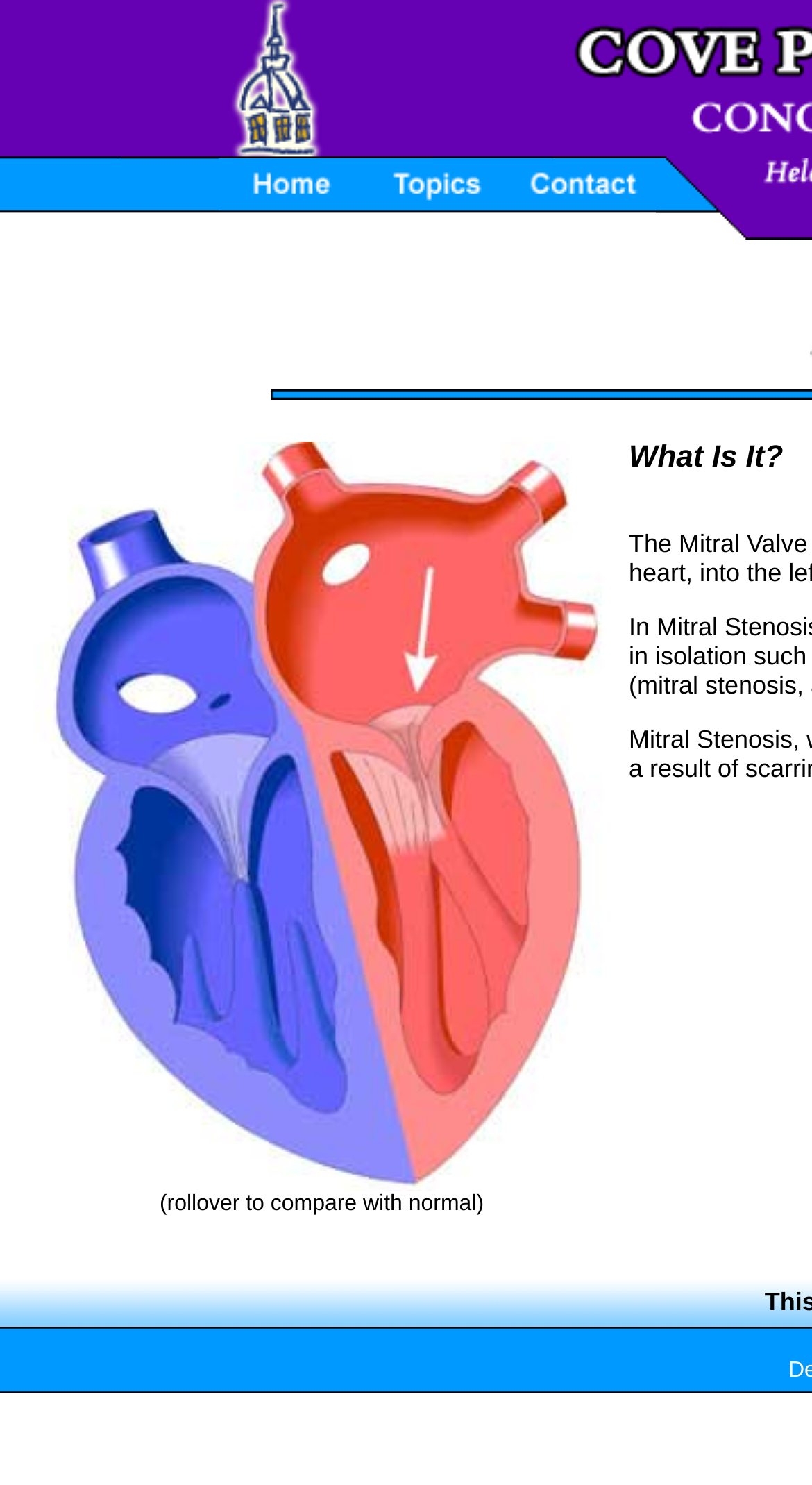What is the function of the 'rollover to compare with normal' section?
Give a single word or phrase answer based on the content of the image.

Comparison